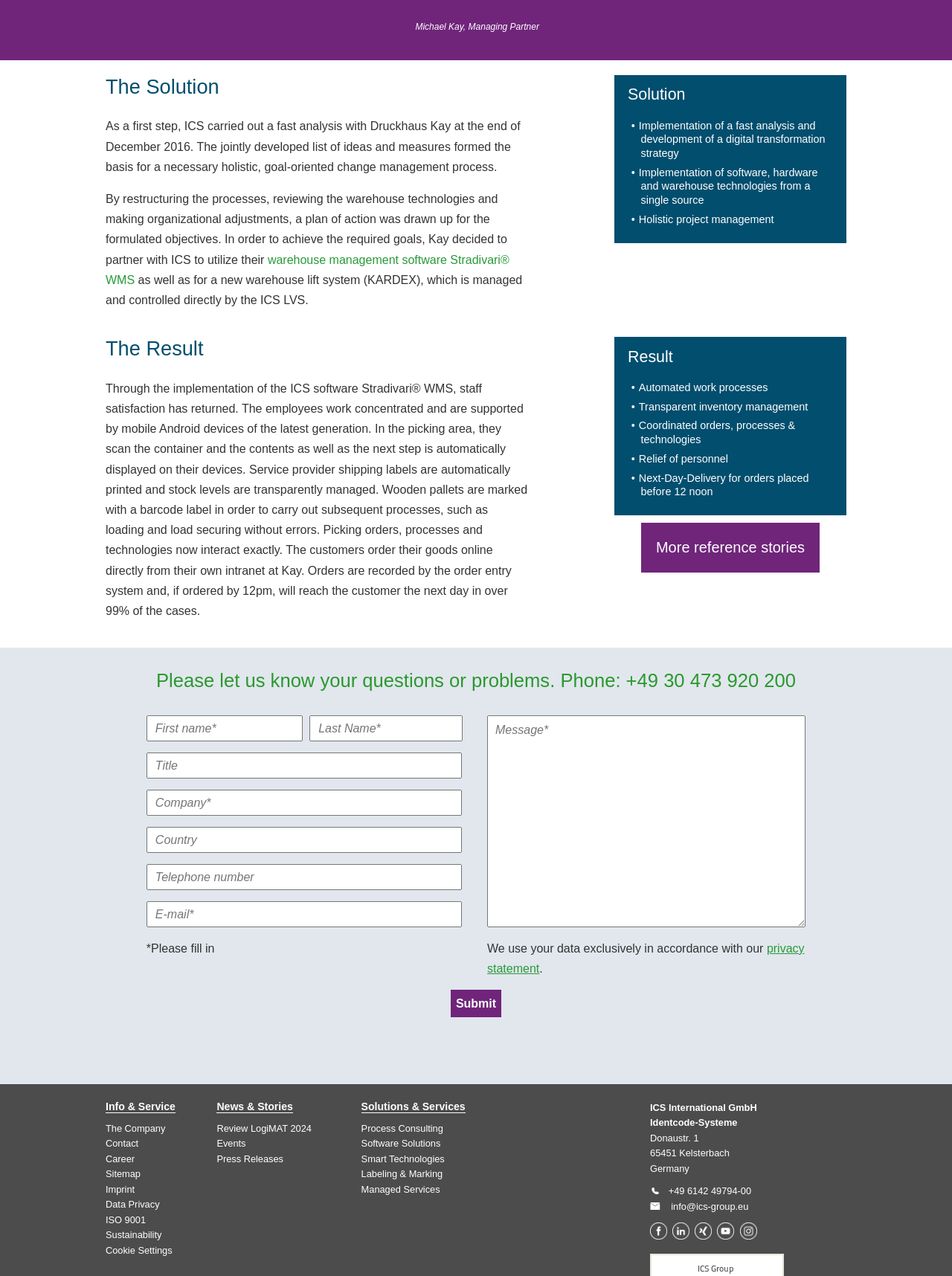Find the bounding box coordinates of the clickable area required to complete the following action: "Visit Rosetta's Latest Website".

None